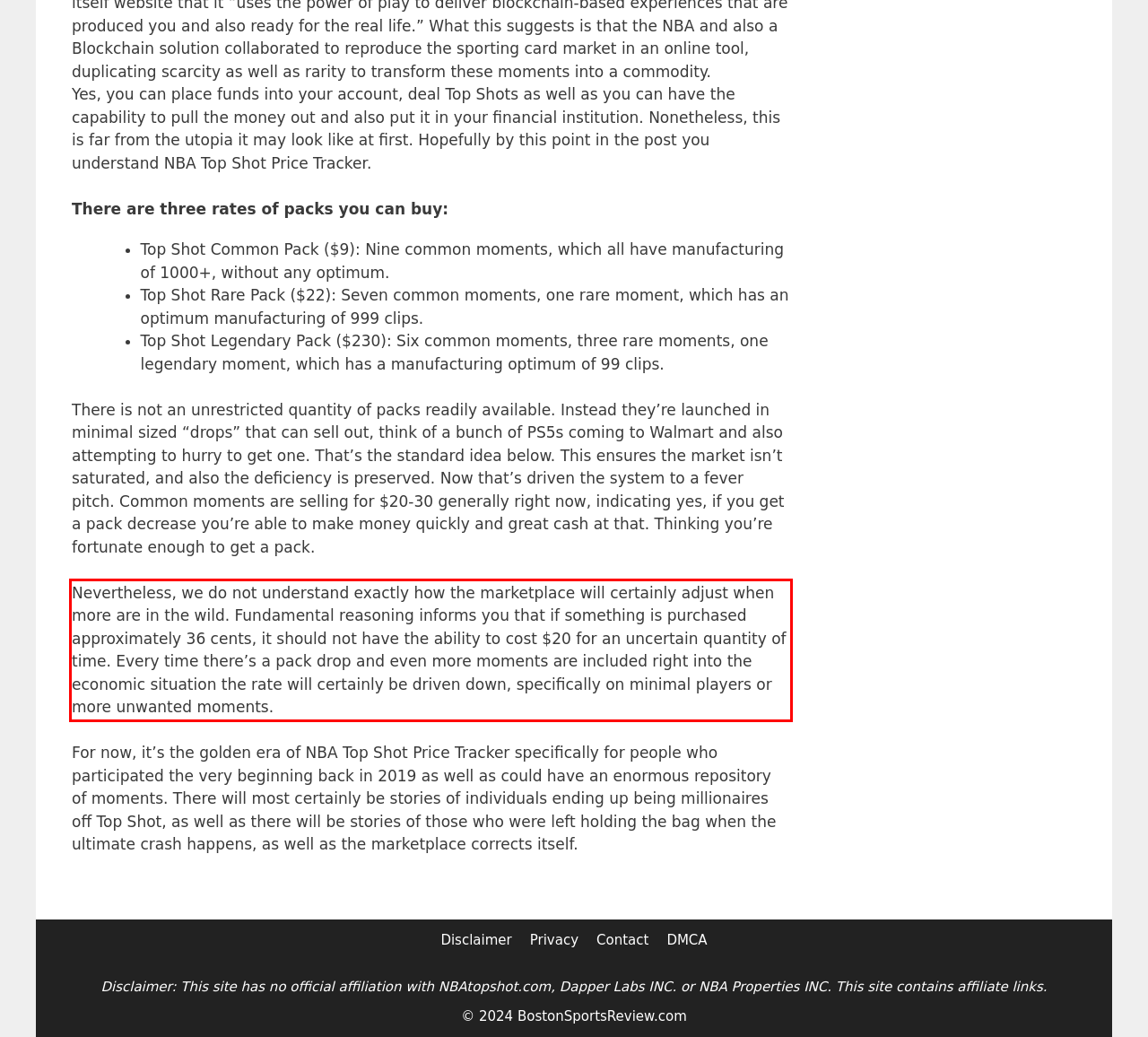You have a screenshot of a webpage with a UI element highlighted by a red bounding box. Use OCR to obtain the text within this highlighted area.

Nevertheless, we do not understand exactly how the marketplace will certainly adjust when more are in the wild. Fundamental reasoning informs you that if something is purchased approximately 36 cents, it should not have the ability to cost $20 for an uncertain quantity of time. Every time there’s a pack drop and even more moments are included right into the economic situation the rate will certainly be driven down, specifically on minimal players or more unwanted moments.